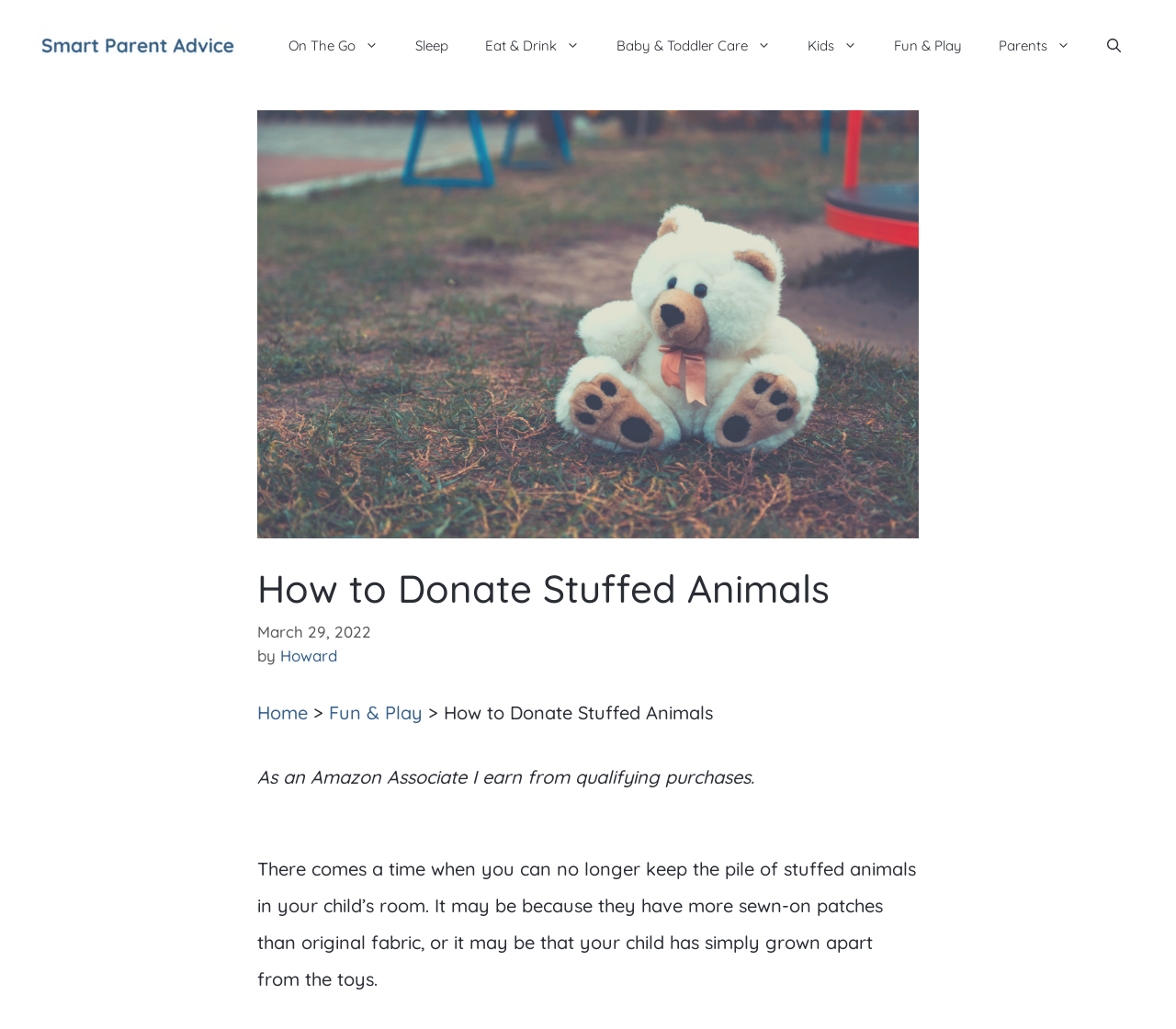Identify the bounding box coordinates of the element that should be clicked to fulfill this task: "read the article about How to Donate Stuffed Animals". The coordinates should be provided as four float numbers between 0 and 1, i.e., [left, top, right, bottom].

[0.219, 0.55, 0.781, 0.595]